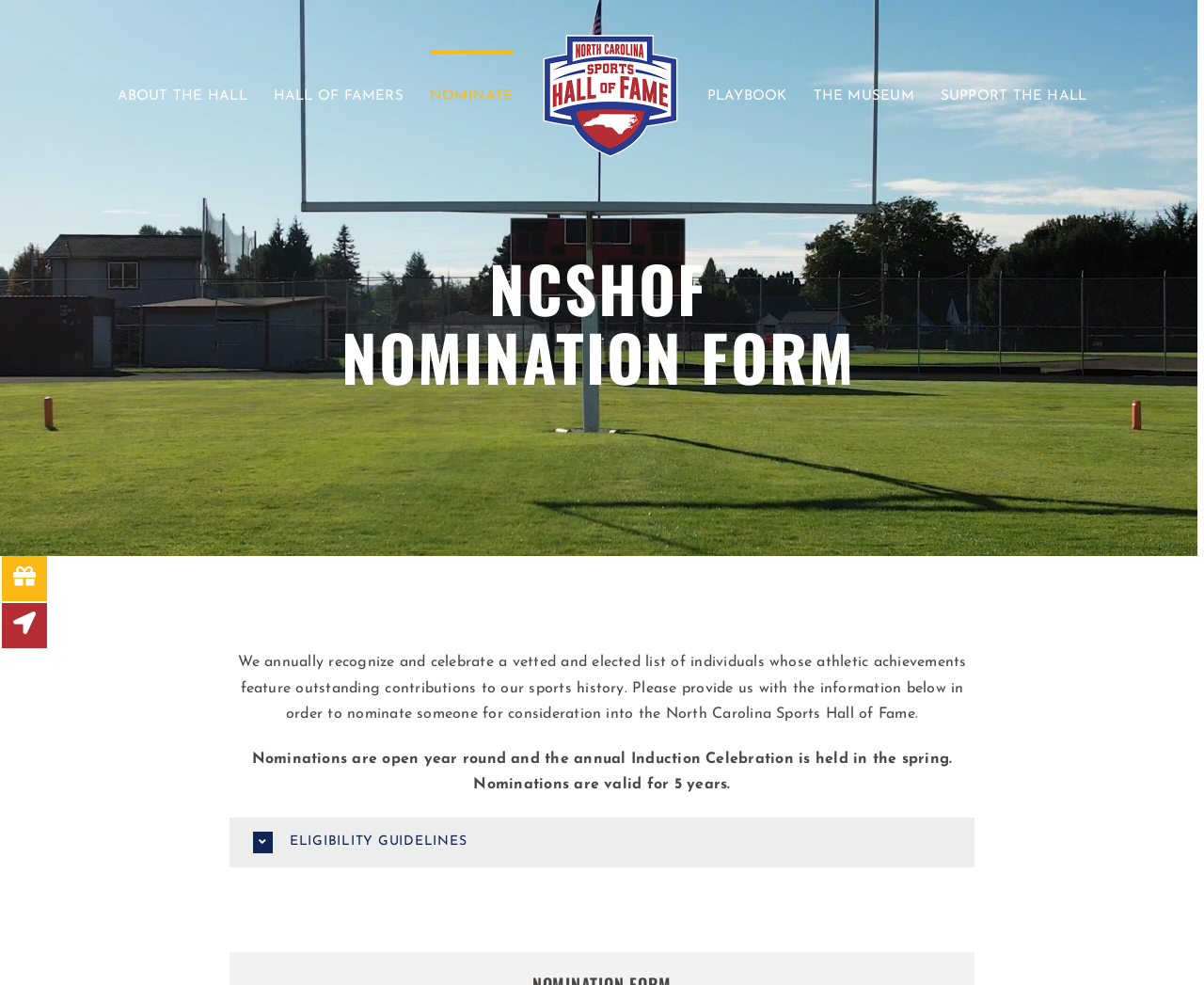Using the format (top-left x, top-left y, bottom-right x, bottom-right y), and given the element description, identify the bounding box coordinates within the screenshot: VISIT

[0.002, 0.612, 0.039, 0.658]